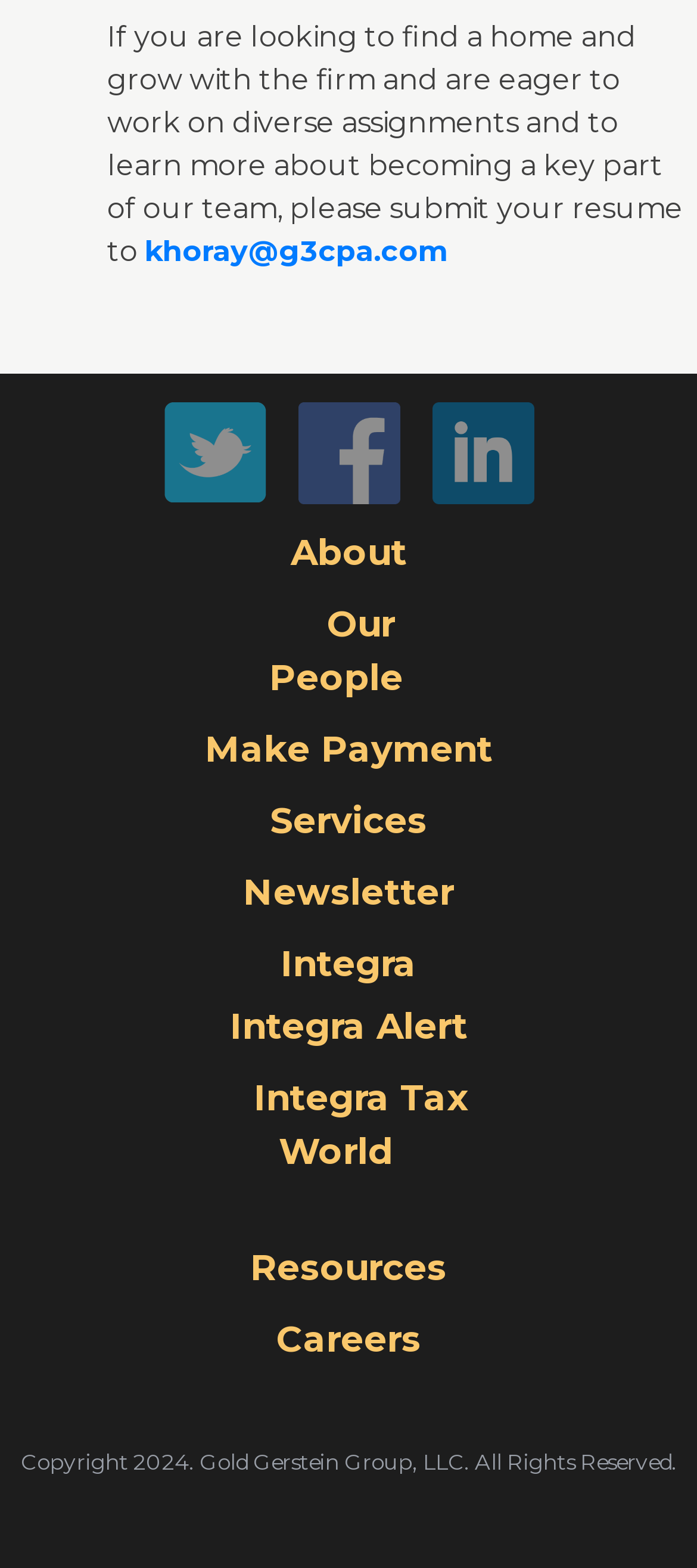From the webpage screenshot, predict the bounding box of the UI element that matches this description: "Services".

[0.351, 0.496, 0.649, 0.545]